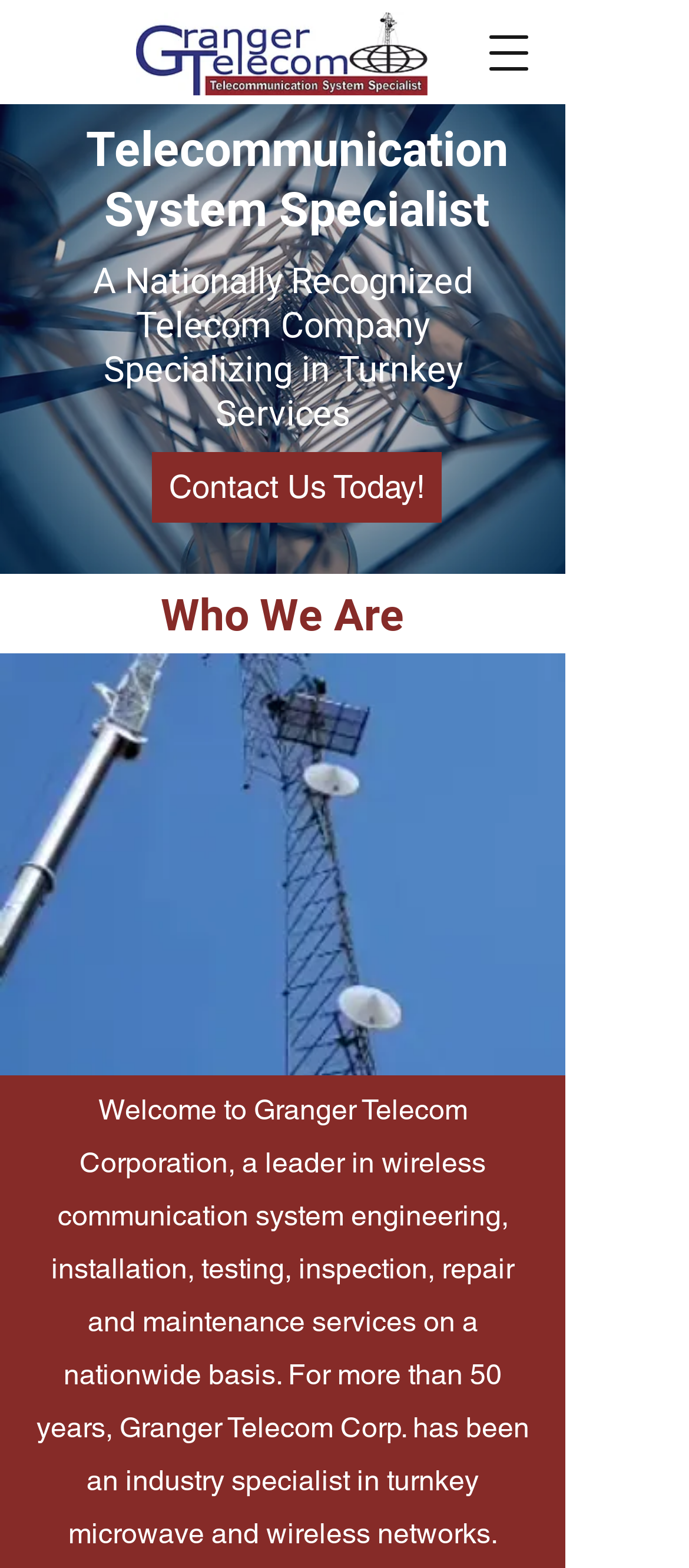Please reply to the following question using a single word or phrase: 
What is the image on the top of the webpage?

GrangerLogo.jpg